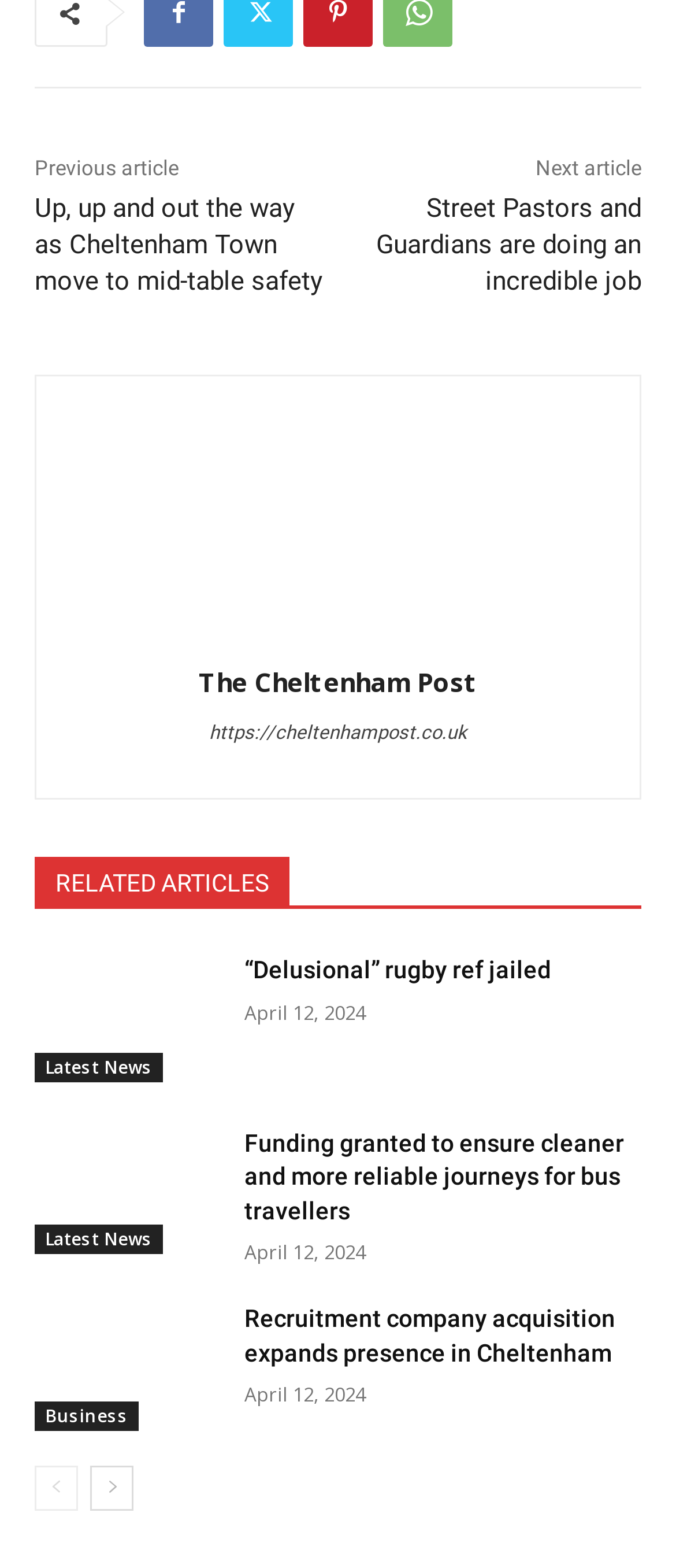Could you specify the bounding box coordinates for the clickable section to complete the following instruction: "Go to the next page"?

[0.133, 0.934, 0.197, 0.963]